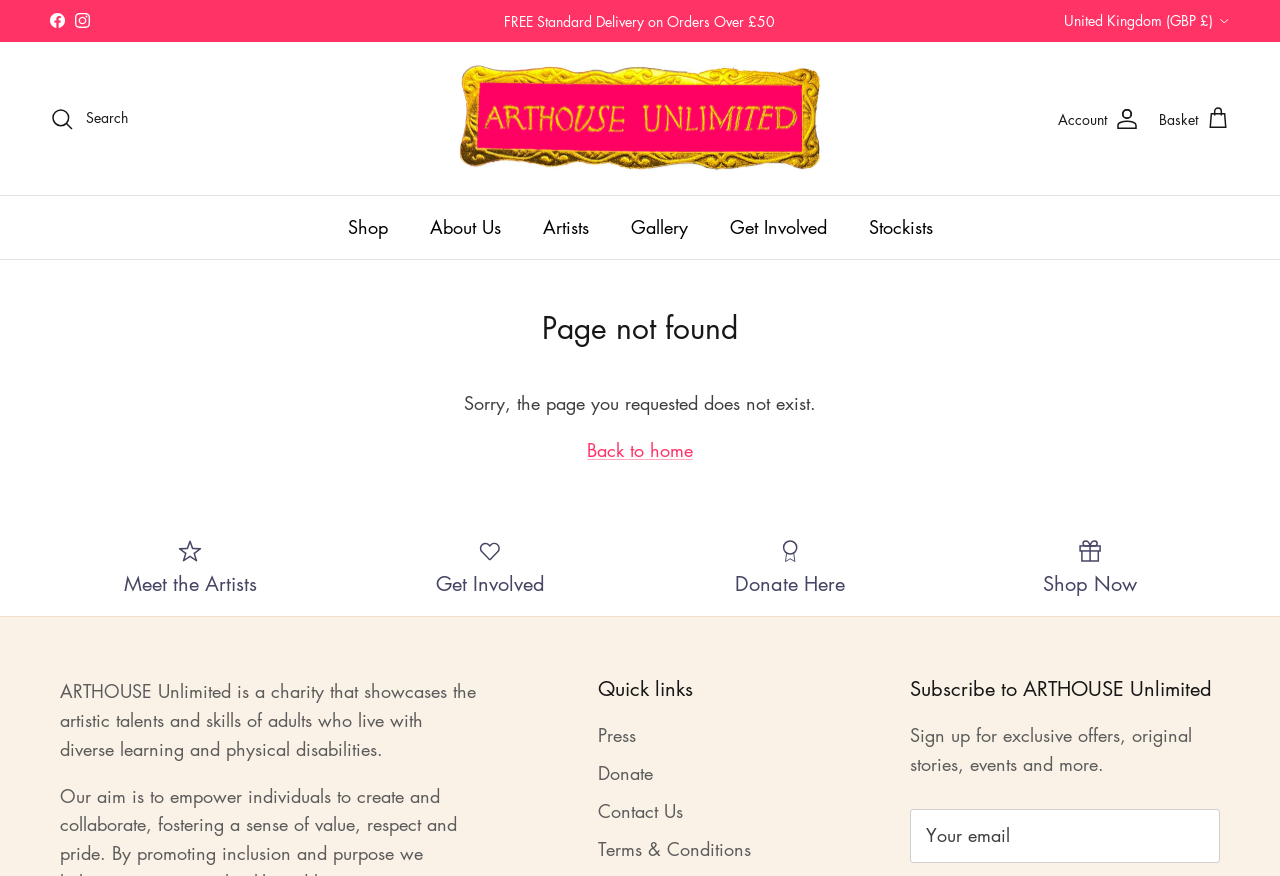Please identify the bounding box coordinates of the element I need to click to follow this instruction: "Select country or region".

[0.831, 0.003, 0.961, 0.045]